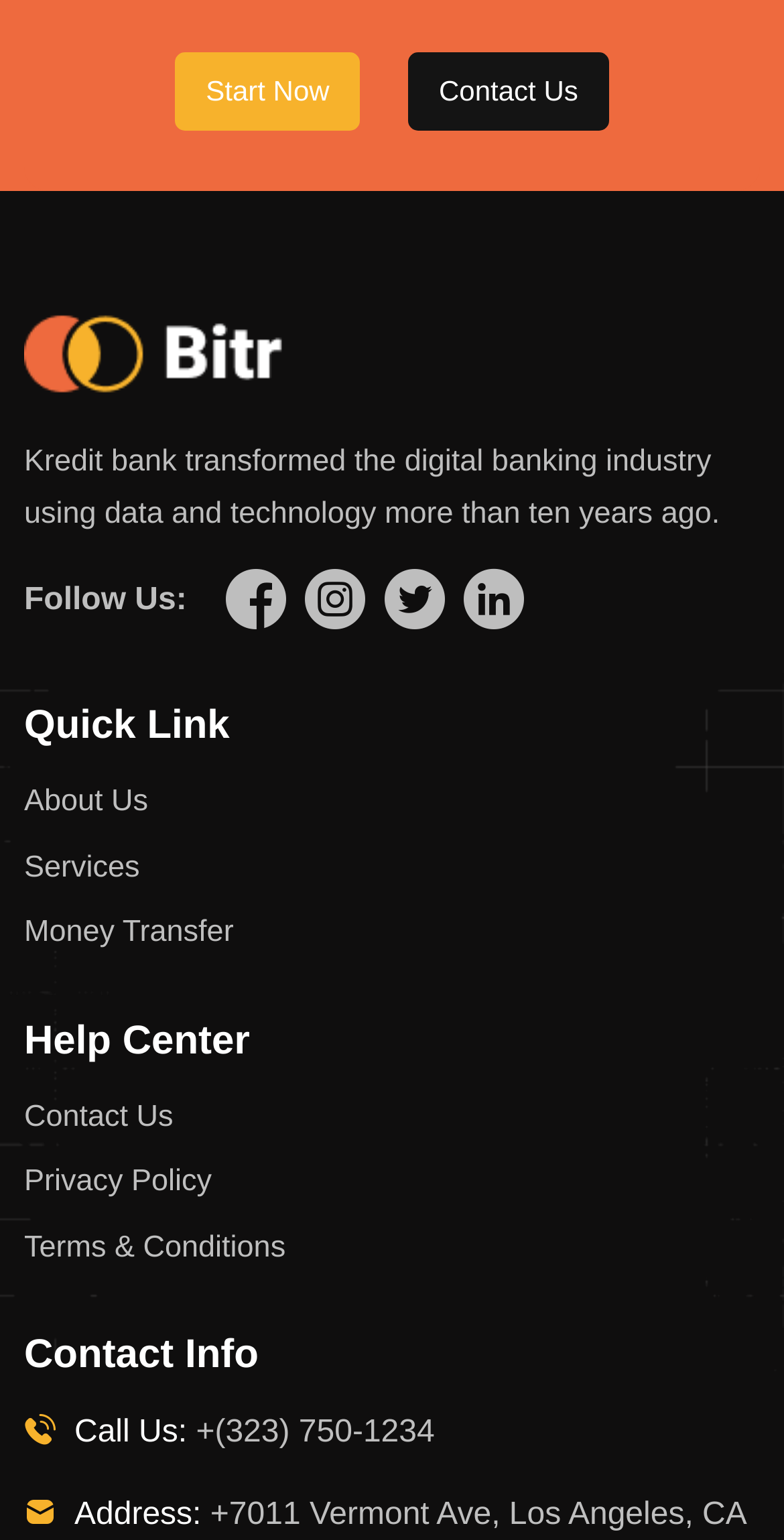Determine the bounding box for the UI element as described: "Mozilla Connect". The coordinates should be represented as four float numbers between 0 and 1, formatted as [left, top, right, bottom].

None